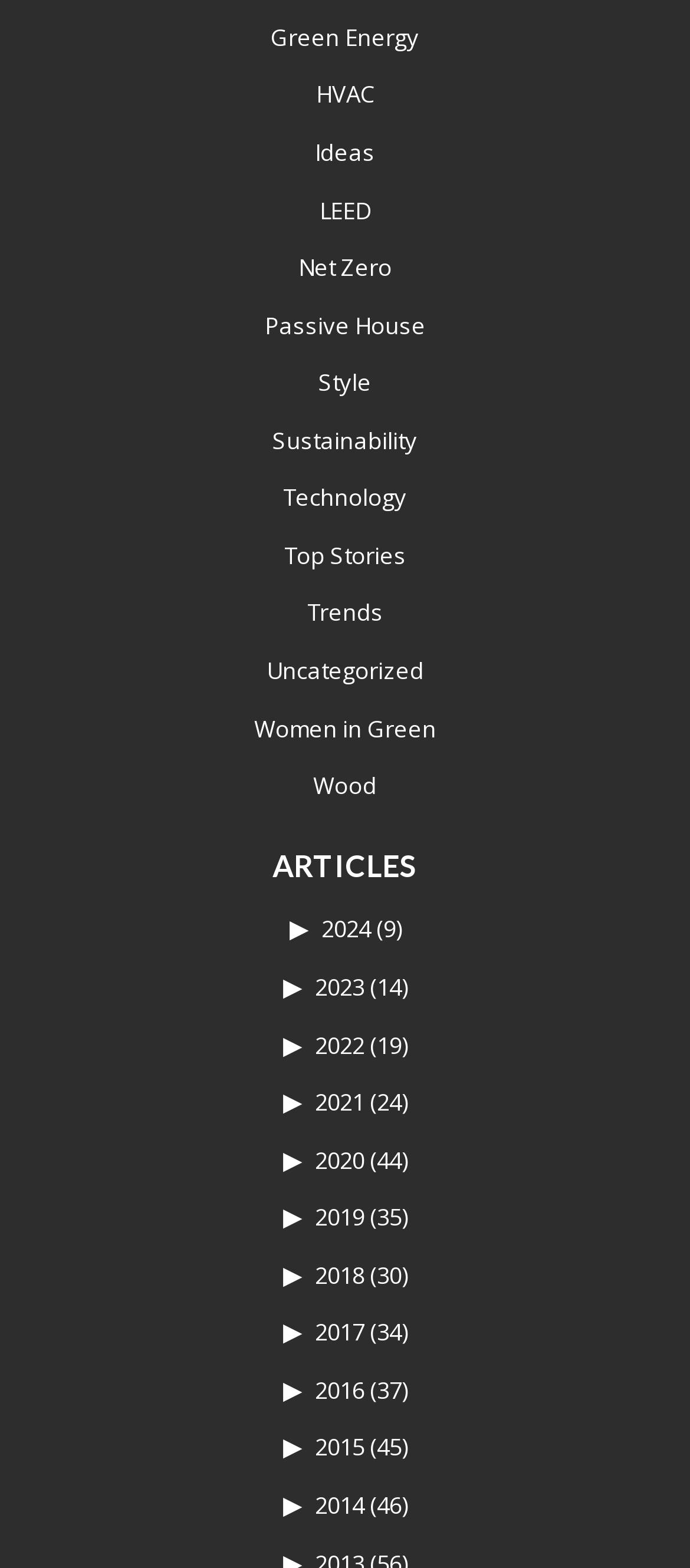For the following element description, predict the bounding box coordinates in the format (top-left x, top-left y, bottom-right x, bottom-right y). All values should be floating point numbers between 0 and 1. Description: Style

[0.462, 0.234, 0.538, 0.254]